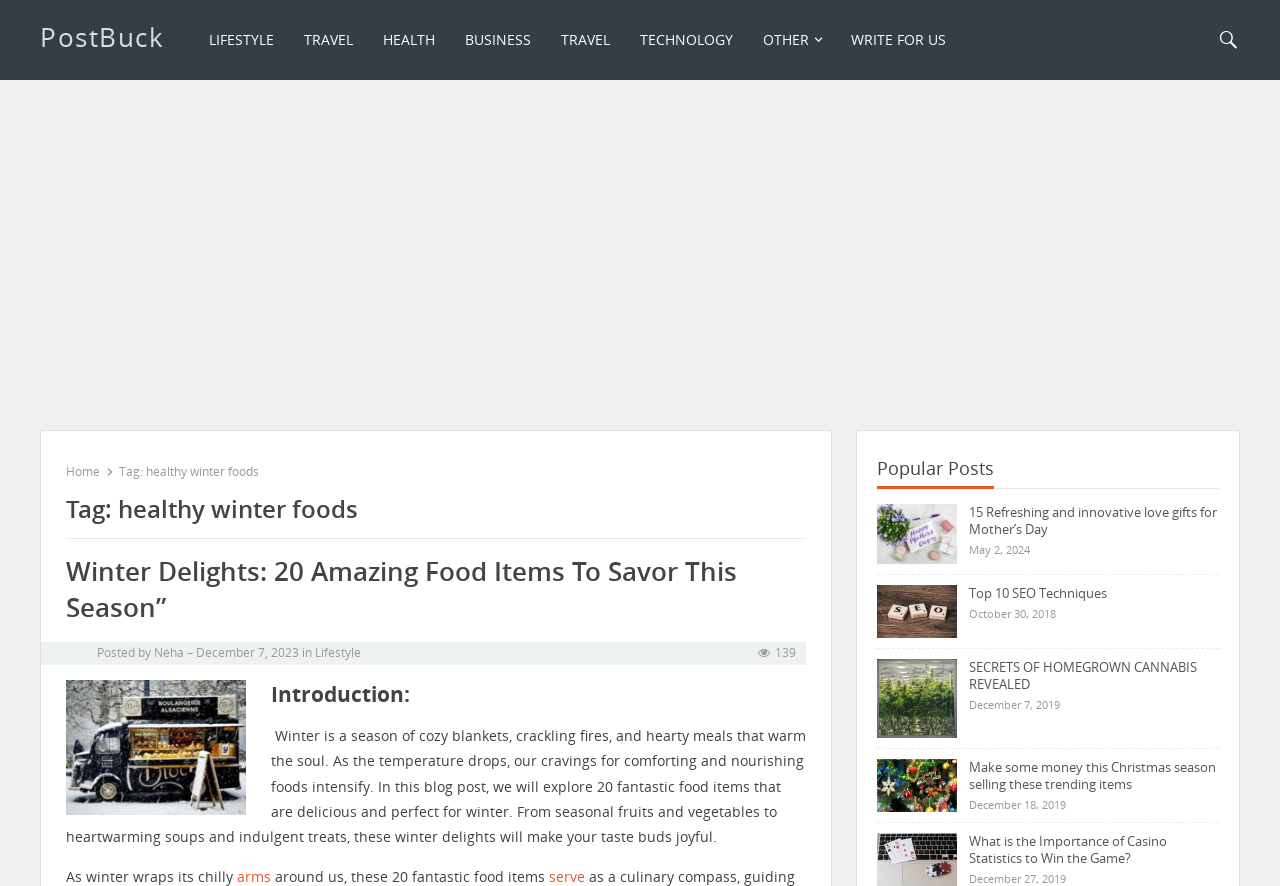Identify the bounding box coordinates of the region I need to click to complete this instruction: "Read the article 'Winter Delights: 20 Amazing Food Items To Savor This Season'".

[0.052, 0.625, 0.63, 0.707]